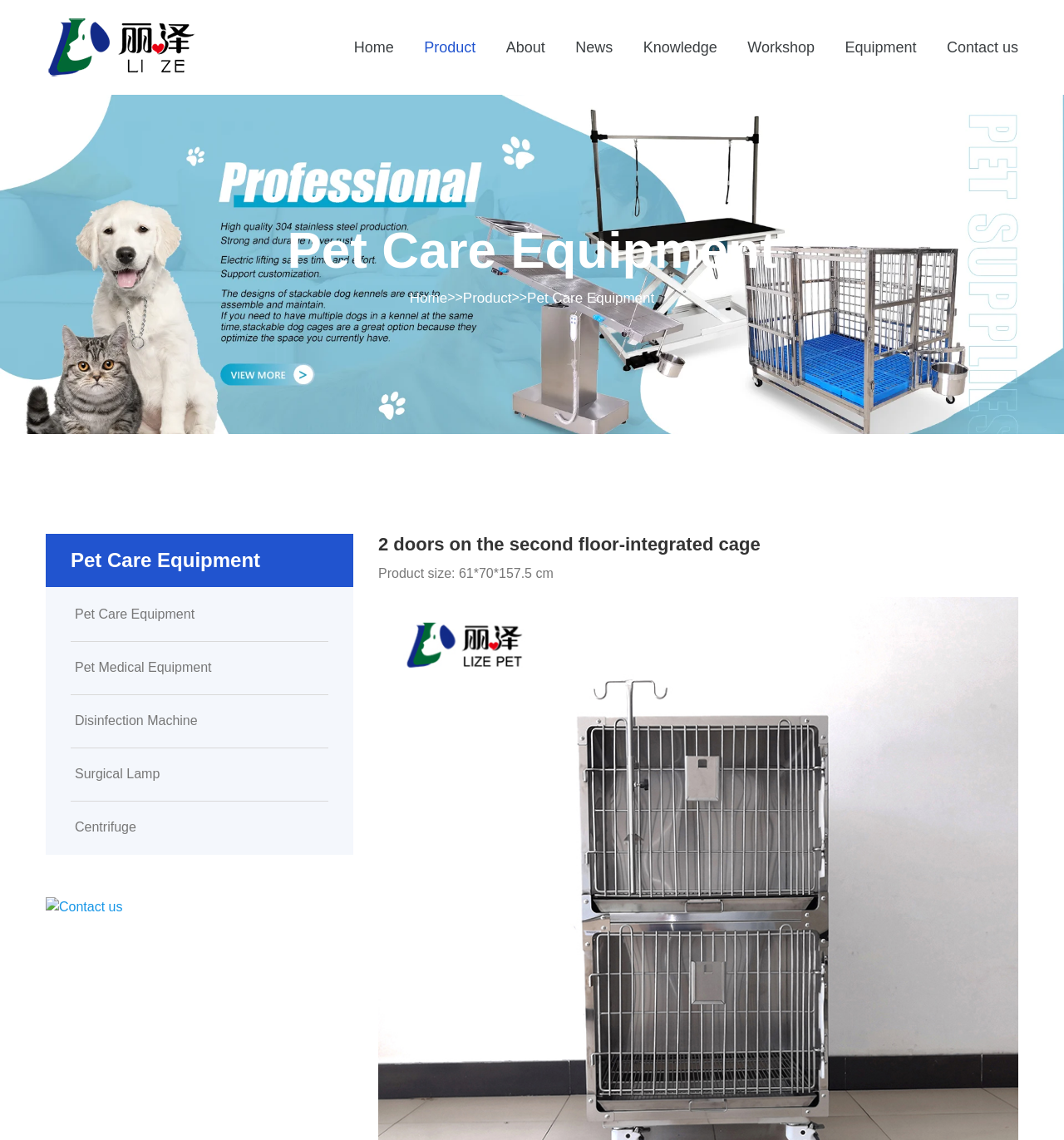How many main categories are there?
Using the image as a reference, give a one-word or short phrase answer.

9